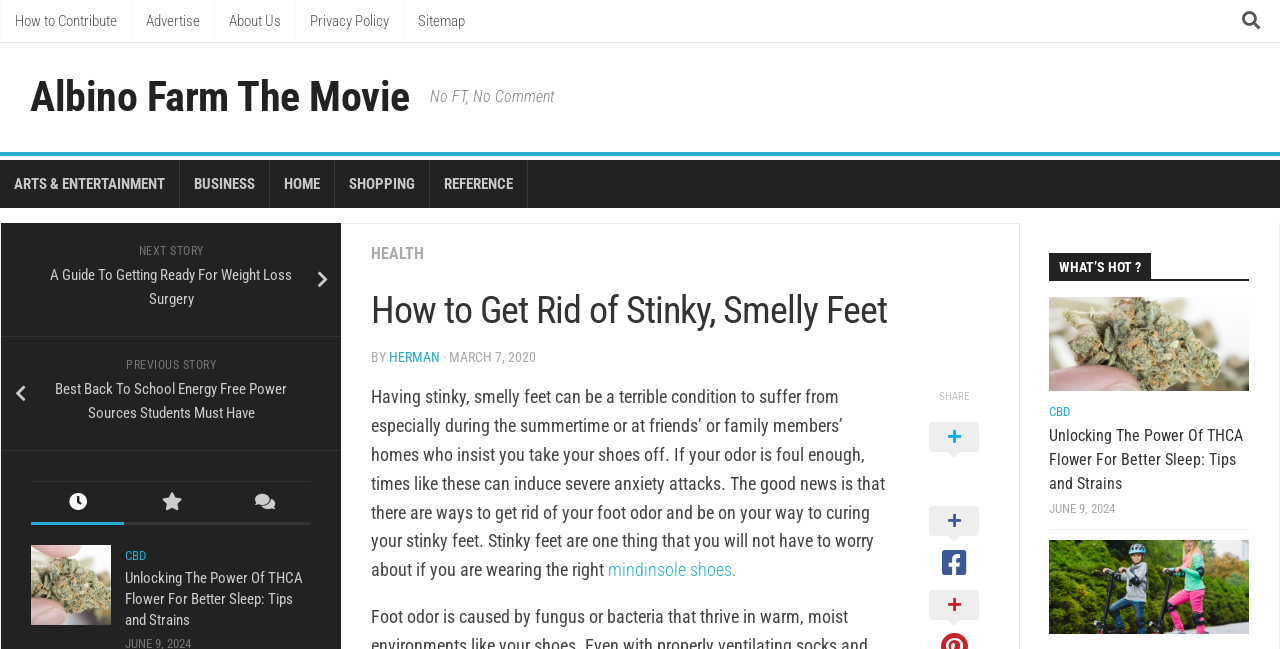Please find the bounding box coordinates of the element that you should click to achieve the following instruction: "Click on the 'How to Contribute' link". The coordinates should be presented as four float numbers between 0 and 1: [left, top, right, bottom].

[0.001, 0.0, 0.102, 0.065]